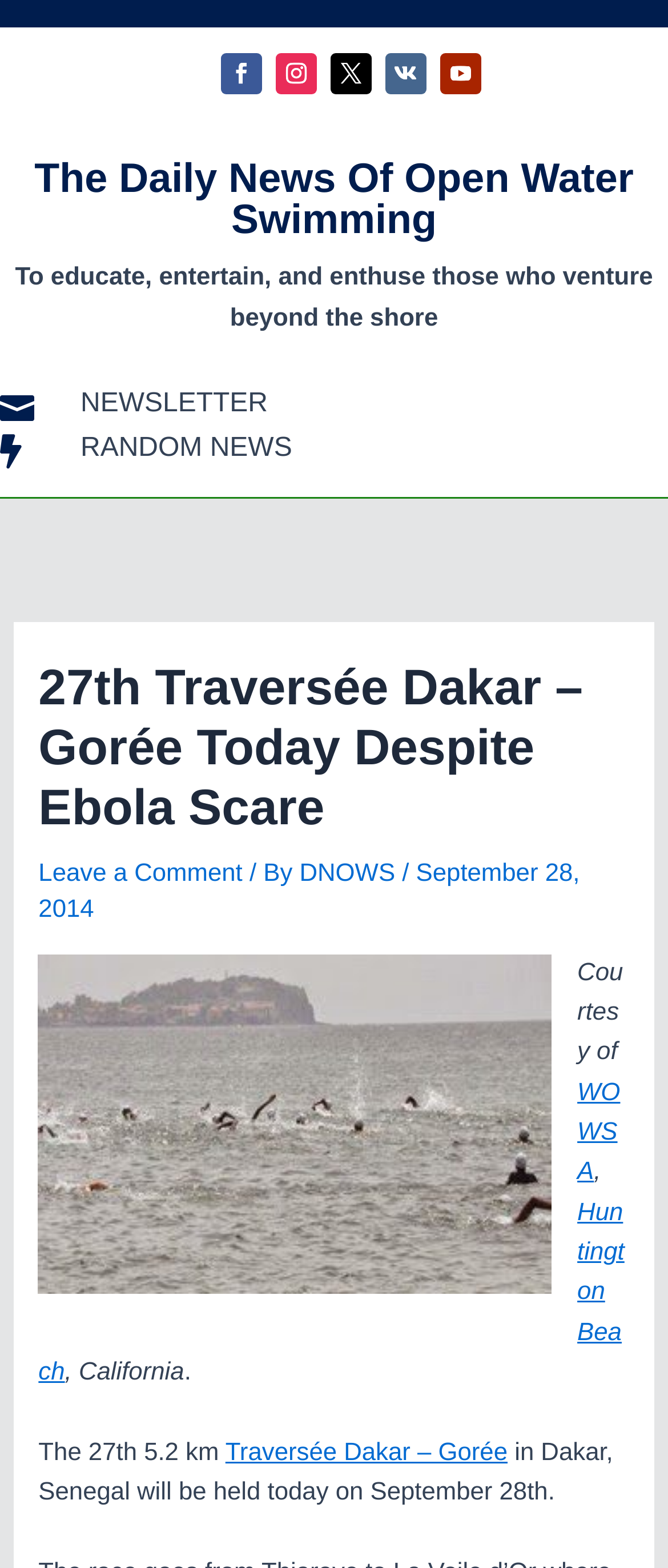What is the date of the event mentioned in the latest article?
Please give a detailed and elaborate answer to the question.

I found the answer by looking at the text 'September 28, 2014' which is located in the main content area of the webpage, near the top of the article.